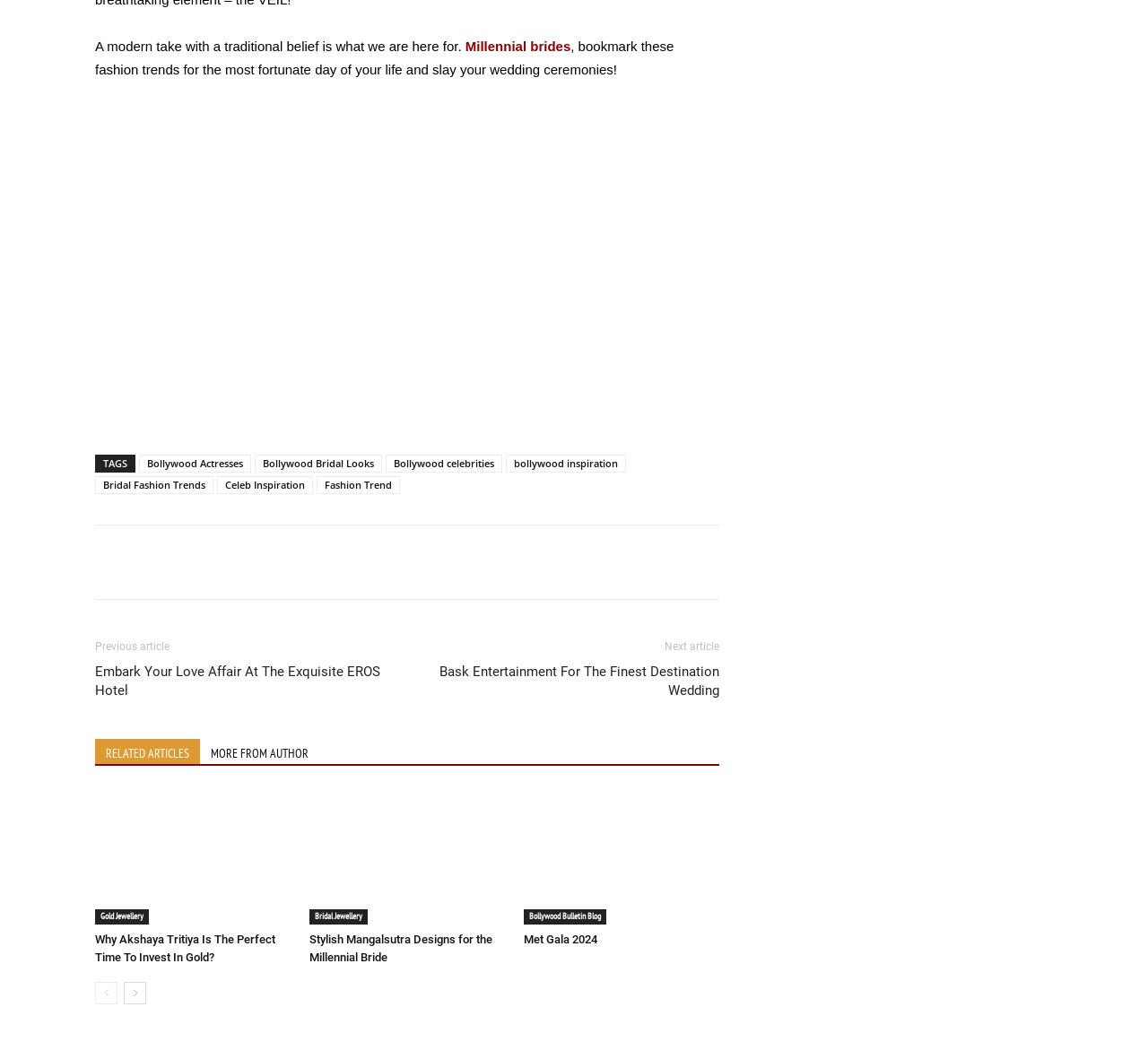Please specify the bounding box coordinates for the clickable region that will help you carry out the instruction: "Read about Bollywood Actresses".

[0.121, 0.436, 0.219, 0.453]